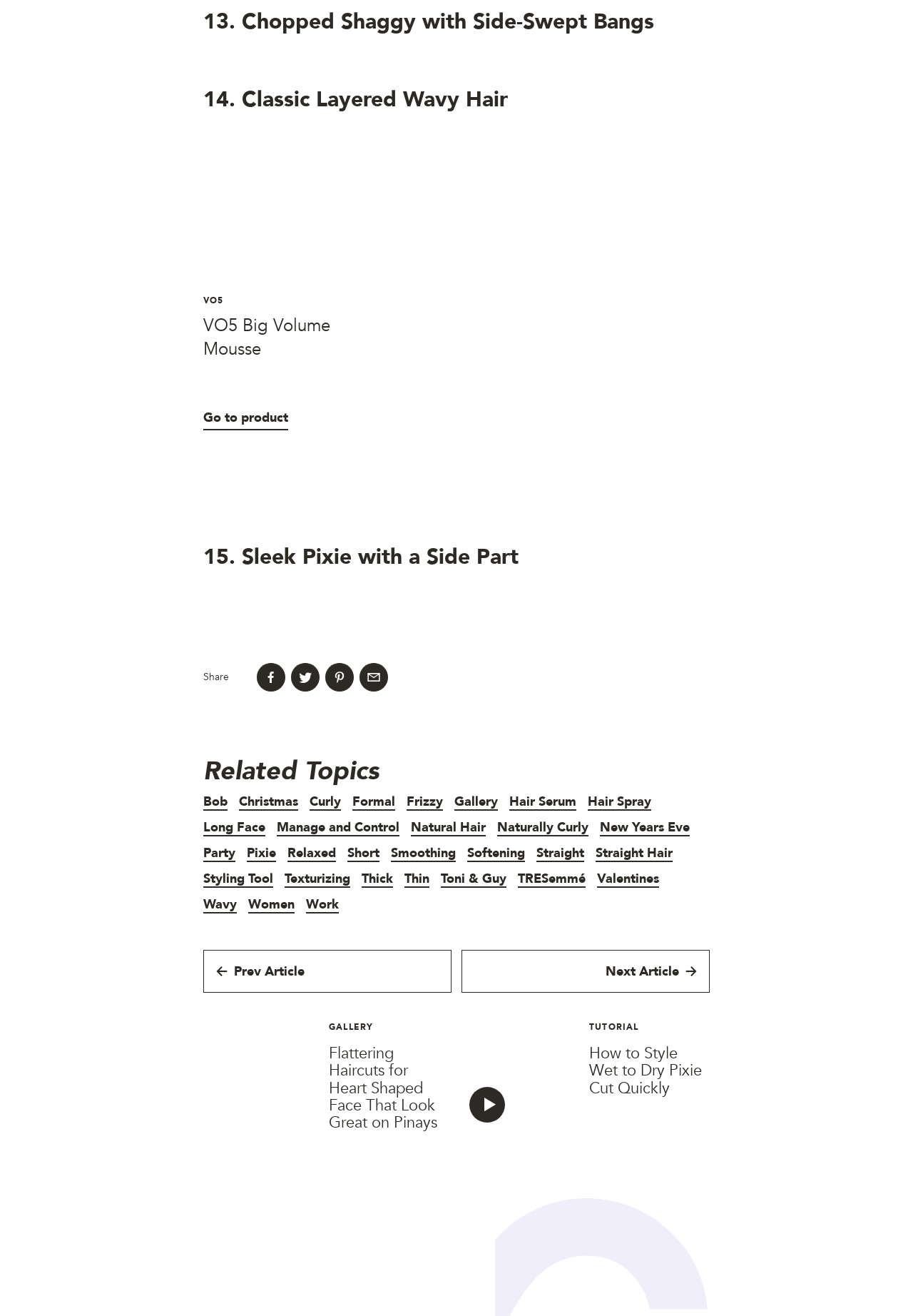Determine the coordinates of the bounding box for the clickable area needed to execute this instruction: "Click on the 'Next Article' button".

[0.663, 0.731, 0.744, 0.745]